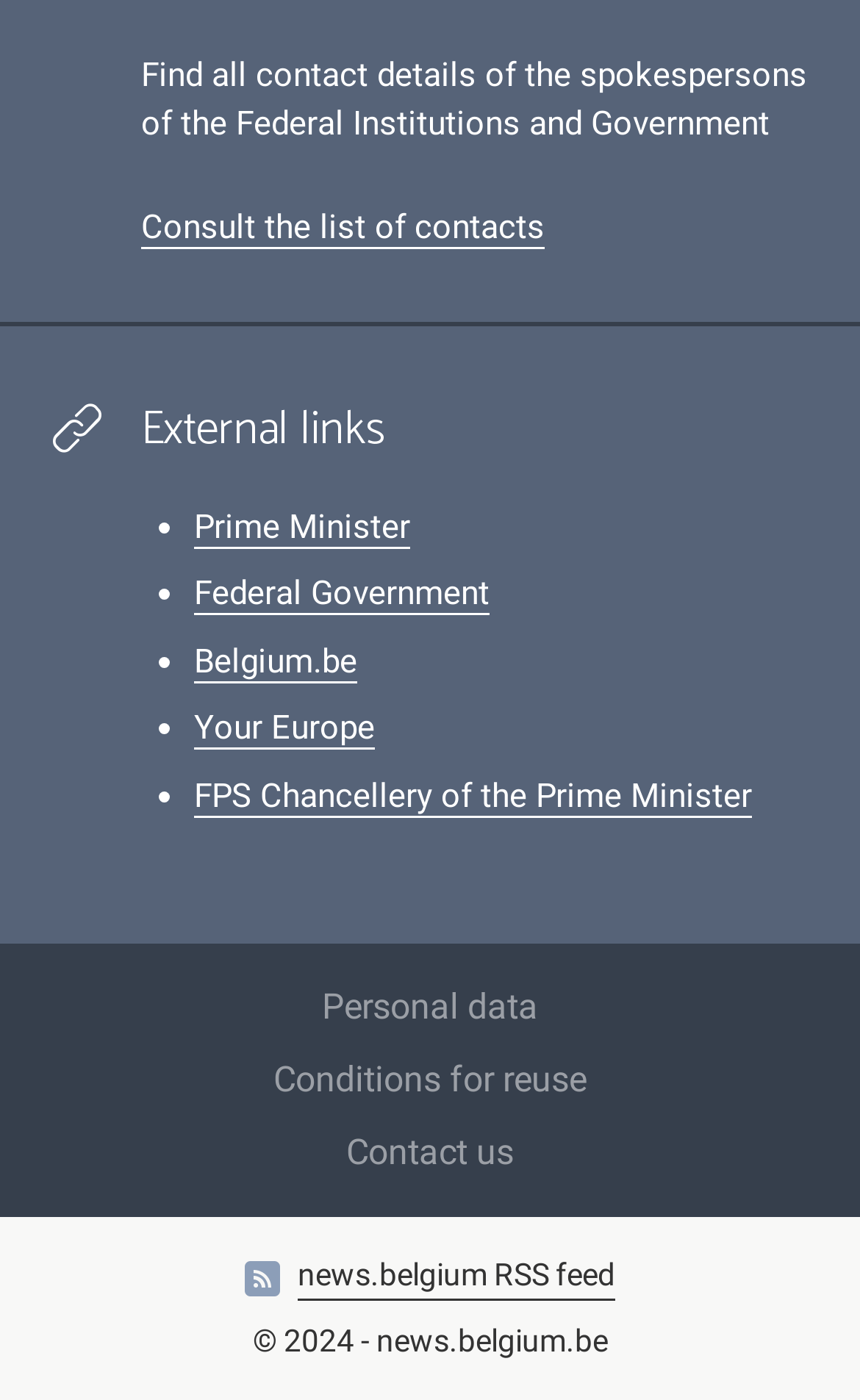Provide a one-word or short-phrase response to the question:
What is the name of the RSS feed?

news.belgium RSS feed